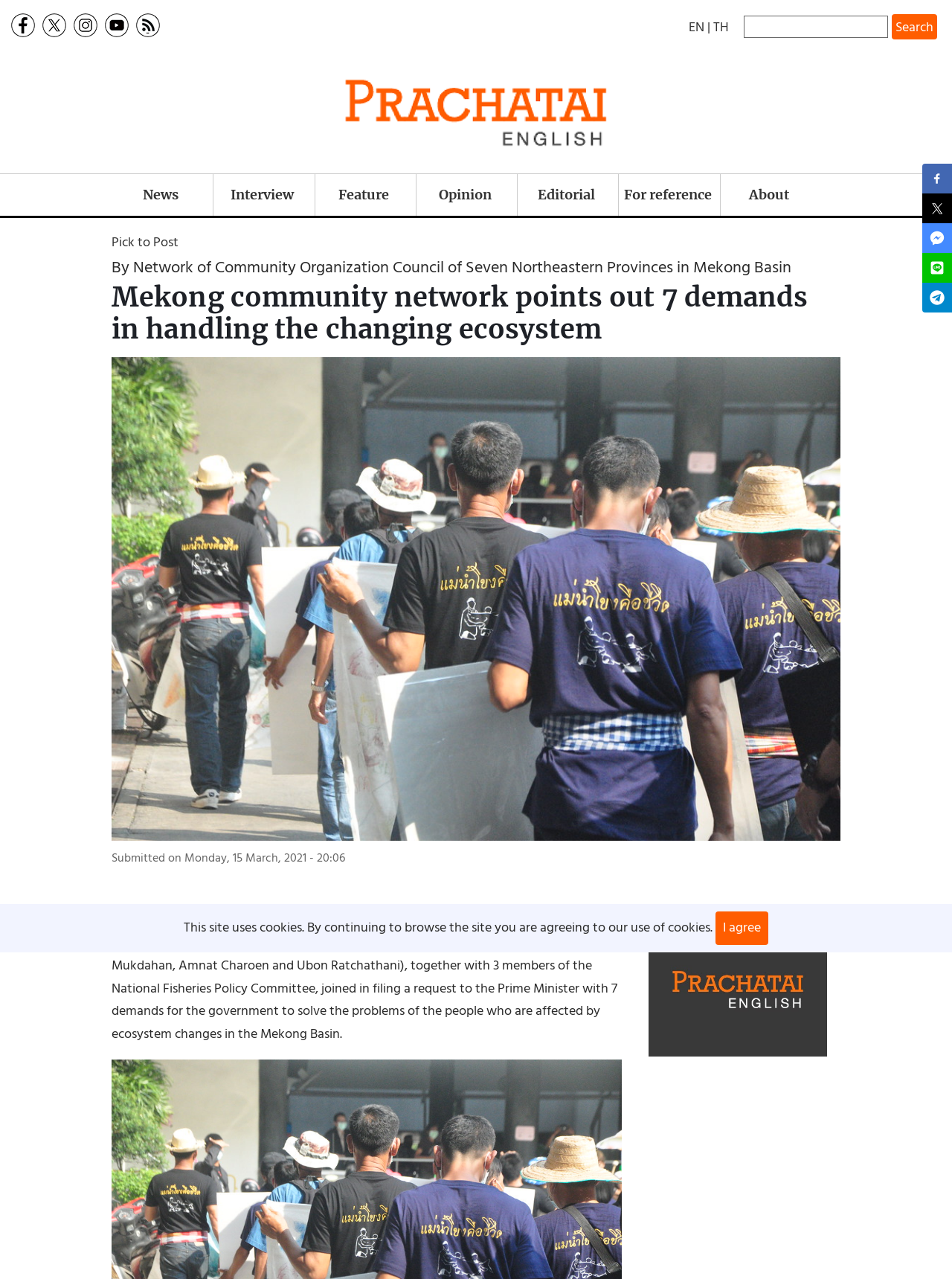Determine the main headline from the webpage and extract its text.

Mekong community network points out 7 demands in handling the changing ecosystem